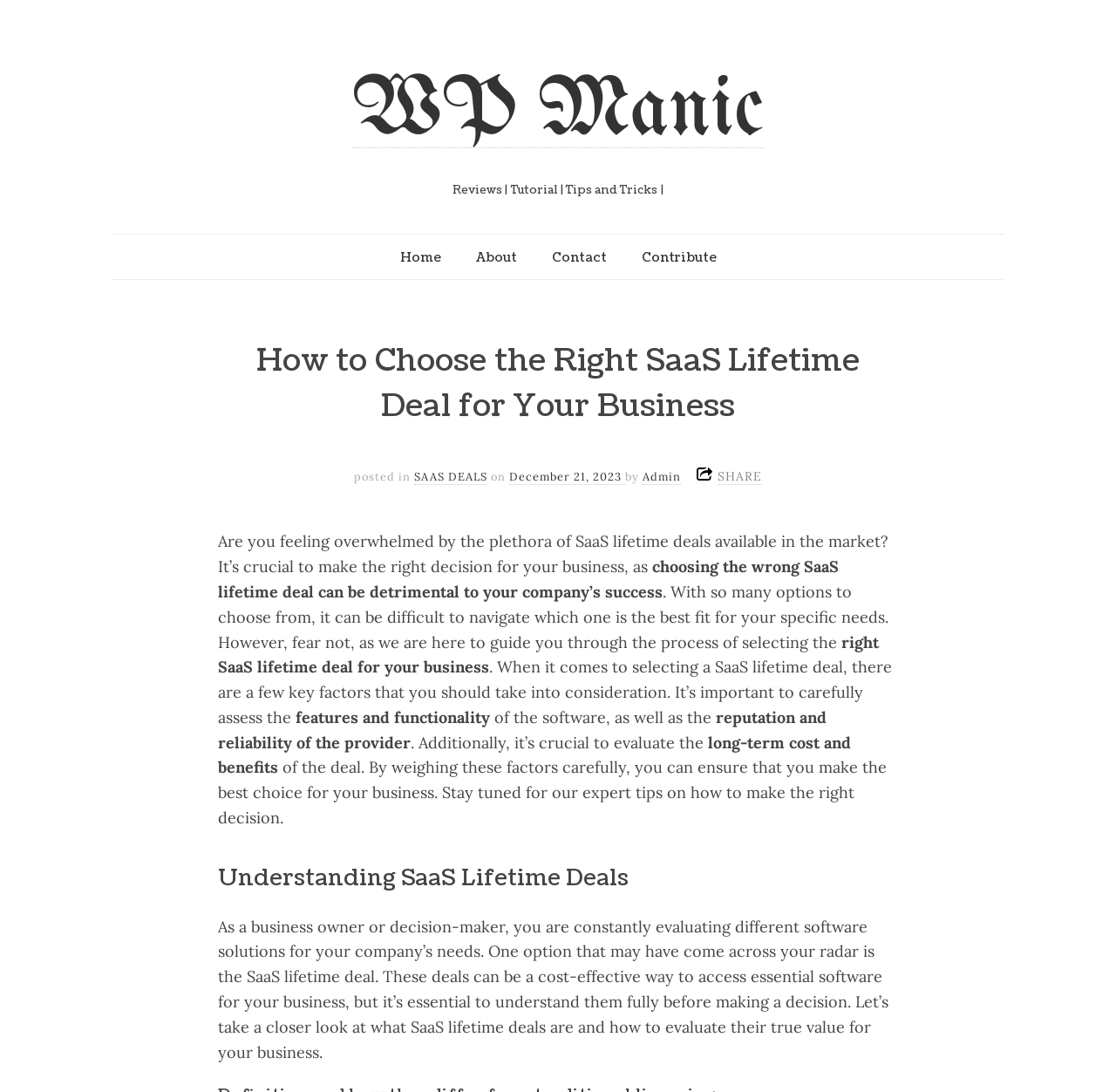Write a detailed summary of the webpage, including text, images, and layout.

The webpage is about choosing the right SaaS lifetime deal for a business. At the top, there is a heading "WP Manic" with a link to the same name, followed by another heading "Reviews | Tutorial | Tips and Tricks |". Below these headings, there are four links: "Home", "About", "Contact", and "Contribute", aligned horizontally.

The main content of the webpage is divided into sections. The first section has a heading "How to Choose the Right SaaS Lifetime Deal for Your Business" and is followed by a paragraph of text that explains the importance of making the right decision when choosing a SaaS lifetime deal. This paragraph is positioned near the top of the page.

Below this section, there is a line of text that indicates the post was published on December 21, 2023, by "Admin". To the right of this line, there is a "SHARE" button.

The next section has a heading "Understanding SaaS Lifetime Deals" and is followed by a long paragraph of text that explains what SaaS lifetime deals are and how to evaluate their true value for a business. This section is positioned near the bottom of the page.

Throughout the webpage, there are several blocks of text that provide guidance on choosing the right SaaS lifetime deal, including factors to consider such as features and functionality, reputation and reliability of the provider, and long-term cost and benefits.